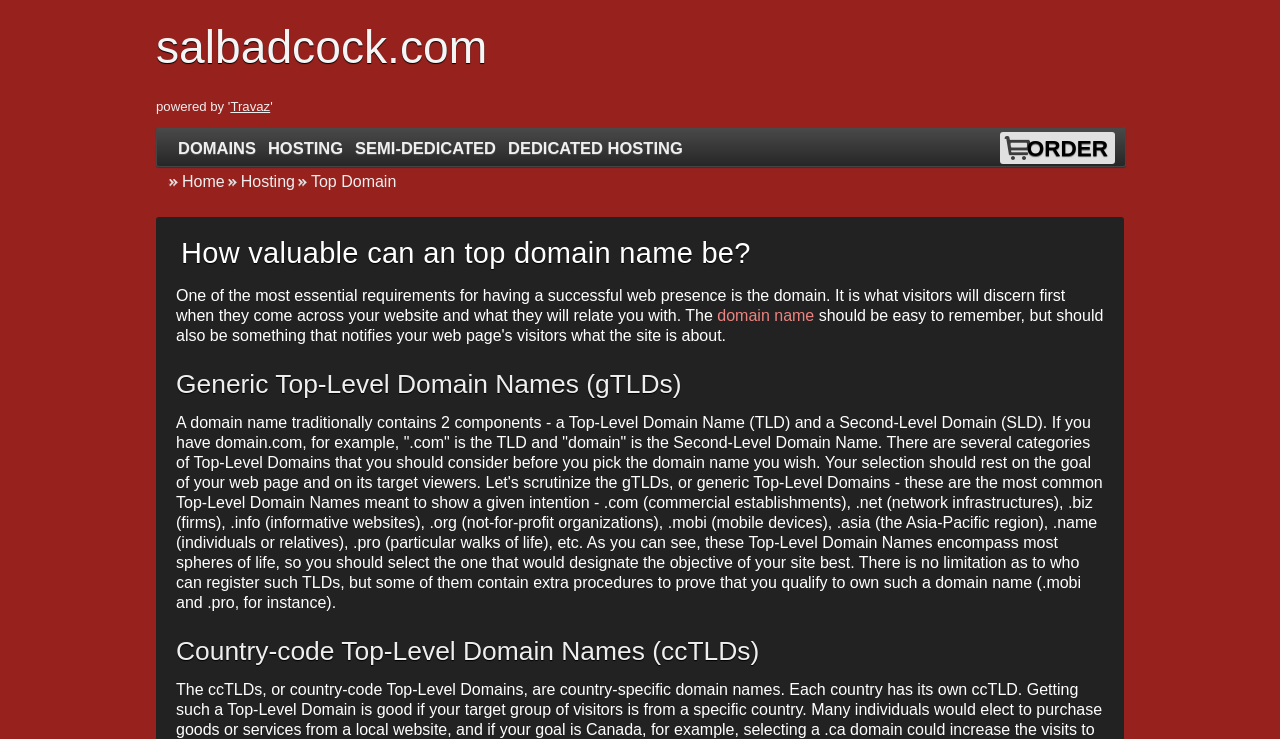Locate the bounding box coordinates of the UI element described by: "Order". Provide the coordinates as four float numbers between 0 and 1, formatted as [left, top, right, bottom].

[0.798, 0.179, 0.87, 0.225]